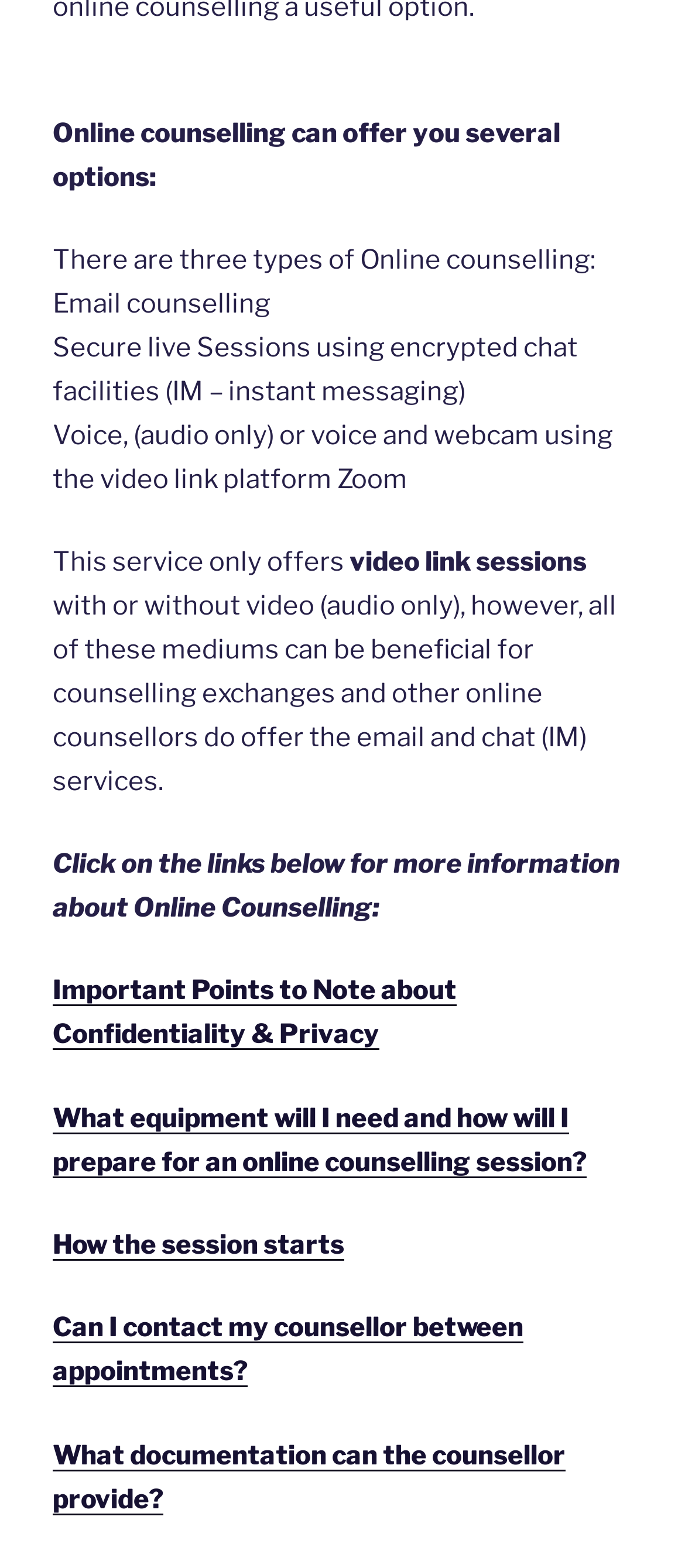What is the main topic of this webpage? Examine the screenshot and reply using just one word or a brief phrase.

Online counselling